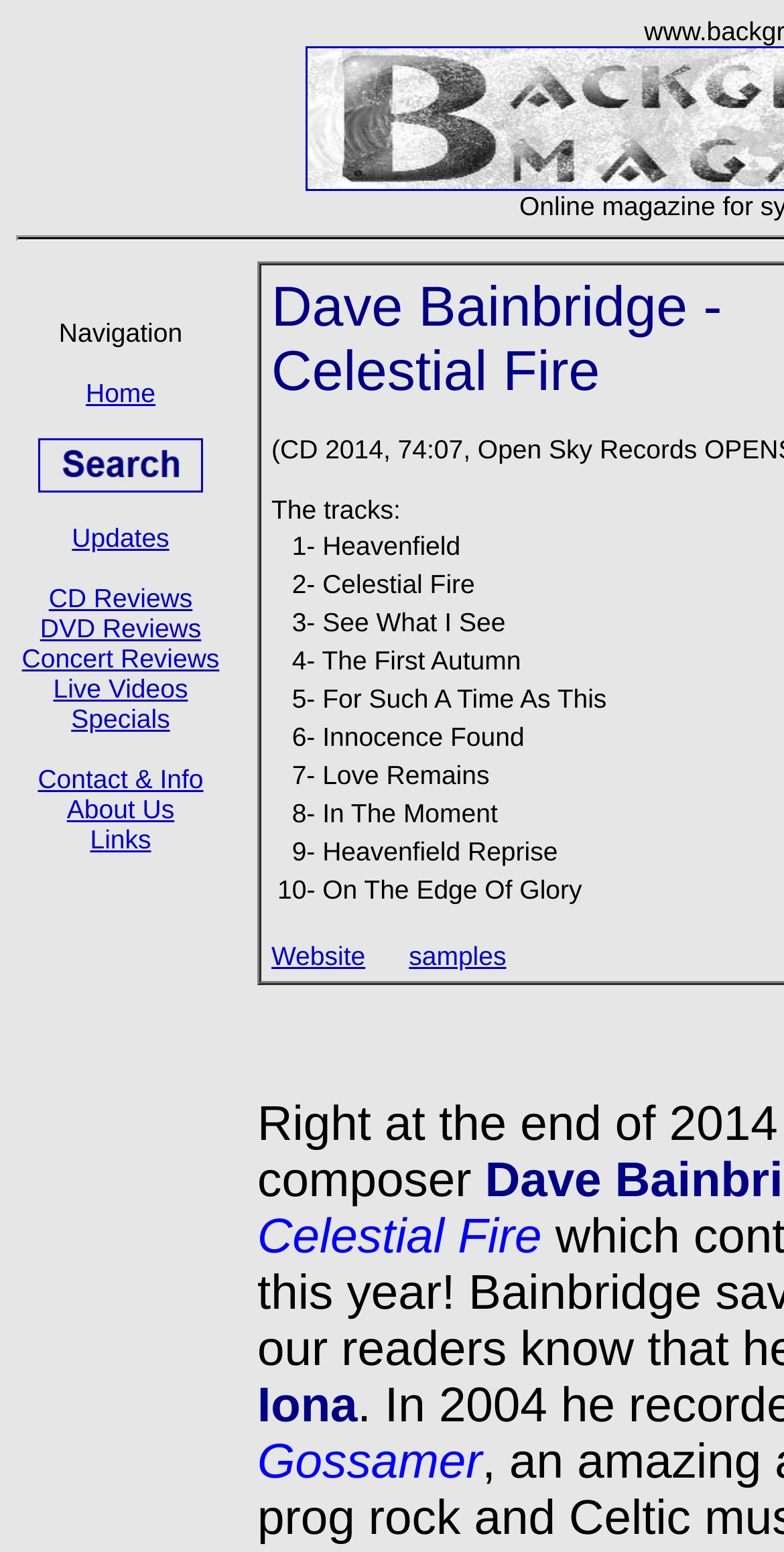Give a one-word or one-phrase response to the question: 
What type of content is on this webpage?

Album review